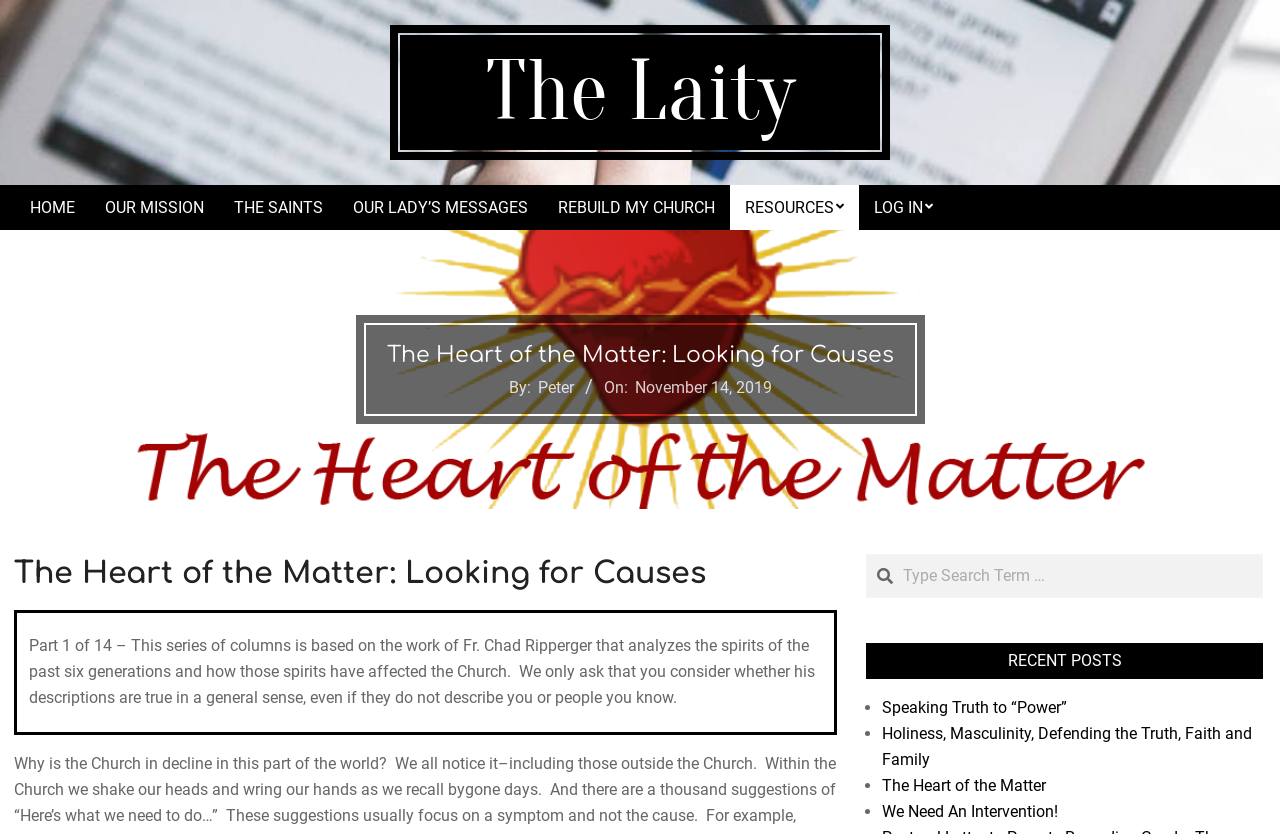Please find the bounding box coordinates of the element that needs to be clicked to perform the following instruction: "Read the recent post 'Speaking Truth to “Power”'". The bounding box coordinates should be four float numbers between 0 and 1, represented as [left, top, right, bottom].

[0.689, 0.836, 0.834, 0.859]